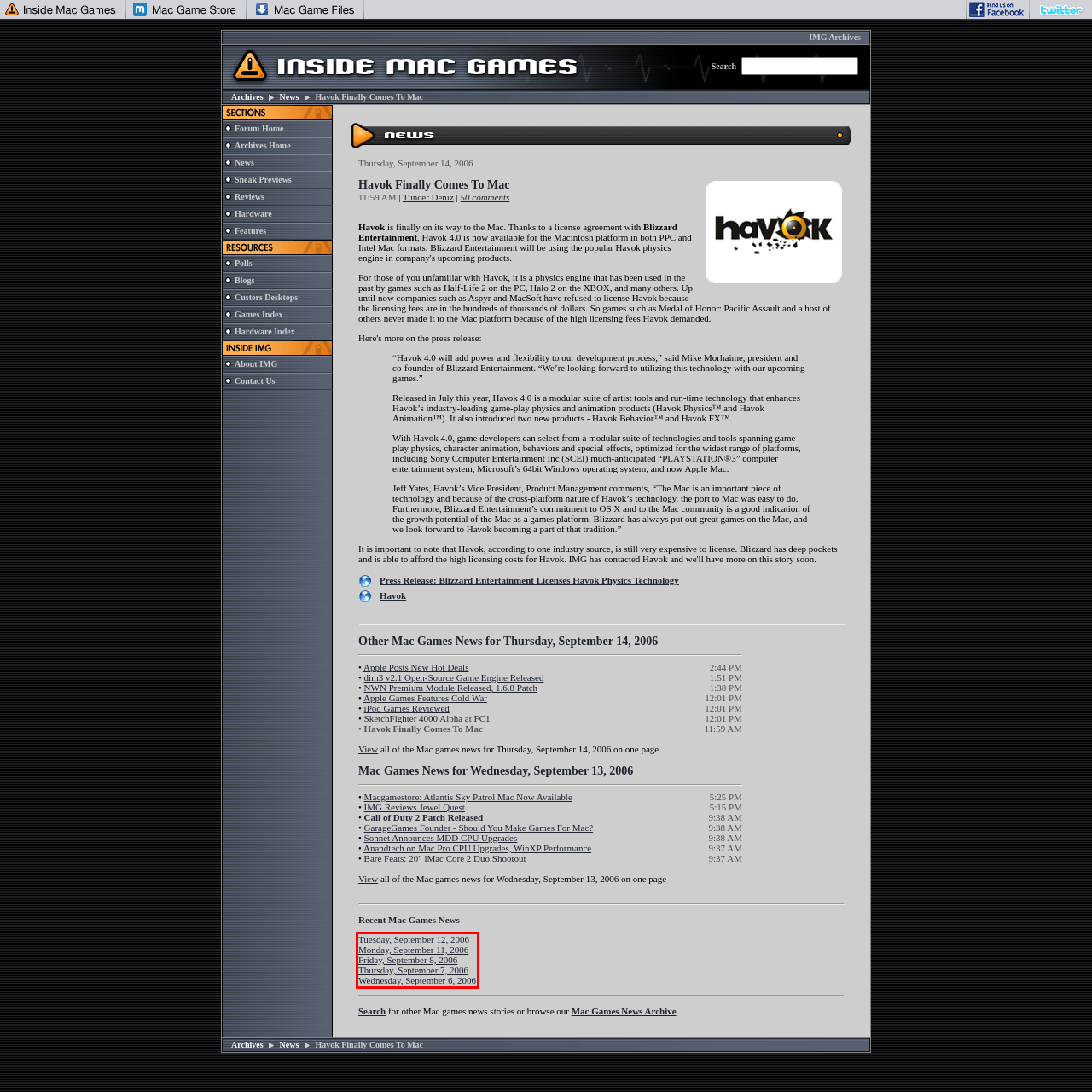Perform OCR on the text inside the red-bordered box in the provided screenshot and output the content.

Tuesday, September 12, 2006 Monday, September 11, 2006 Friday, September 8, 2006 Thursday, September 7, 2006 Wednesday, September 6, 2006